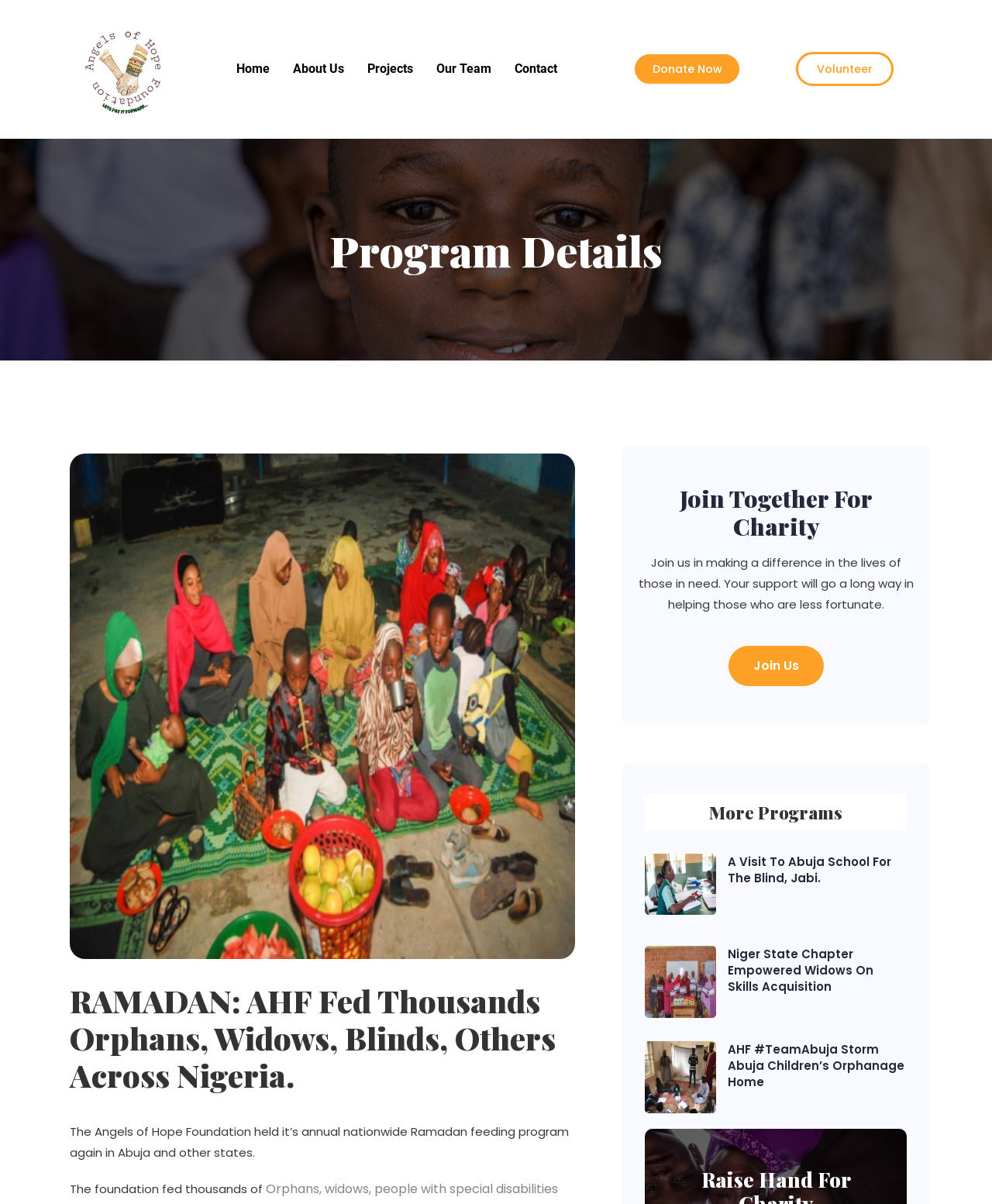Provide a brief response in the form of a single word or phrase:
What is the name of the foundation?

Angels of Hope Foundation